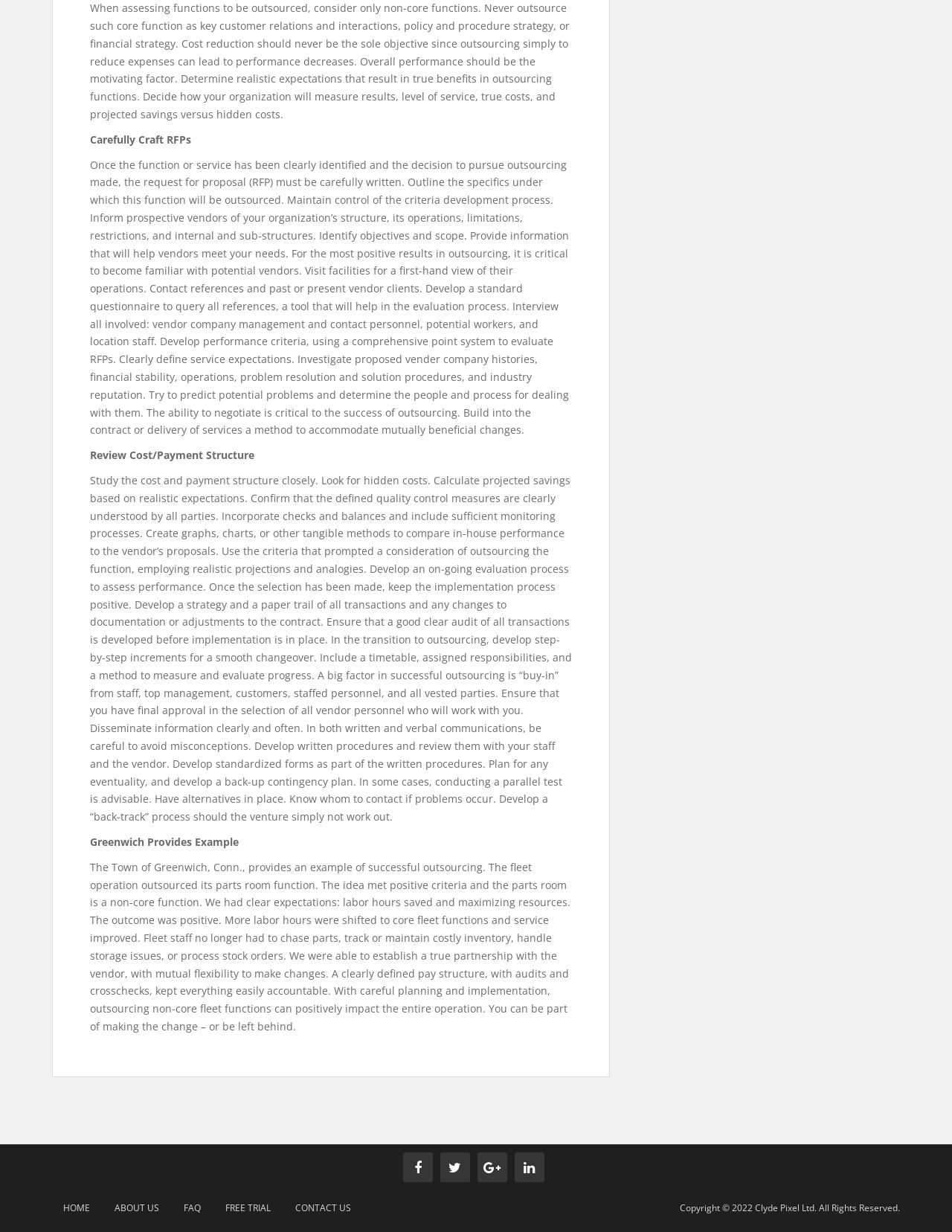Please answer the following question using a single word or phrase: 
What is the example of successful outsourcing mentioned on this webpage?

The Town of Greenwich